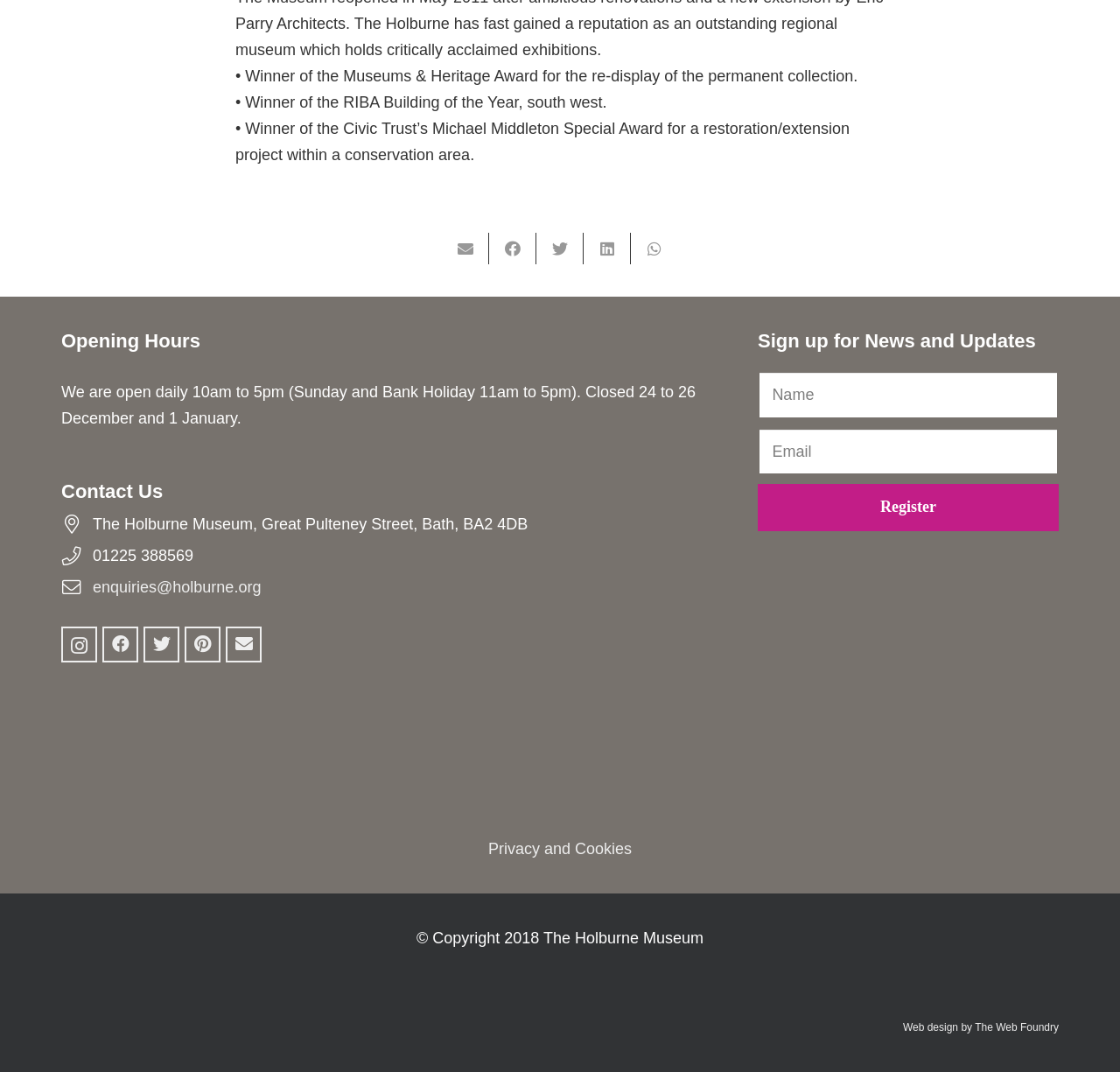Please answer the following question as detailed as possible based on the image: 
What is the museum's phone number?

The phone number of the museum can be found in the 'Contact Us' section, which provides the phone number as 01225 388569.